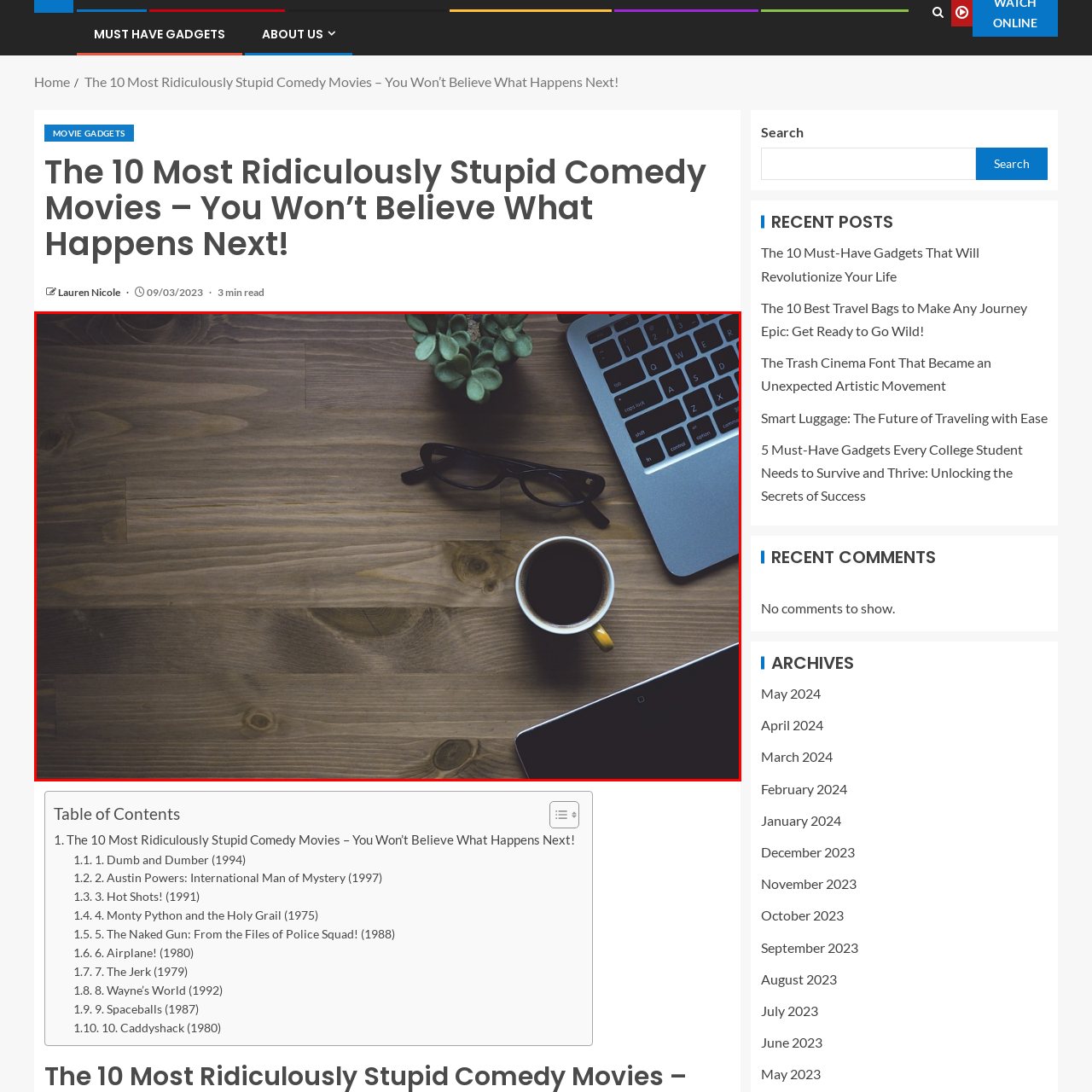What type of object is on the side of the workspace?
View the image highlighted by the red bounding box and provide your answer in a single word or a brief phrase.

A potted plant